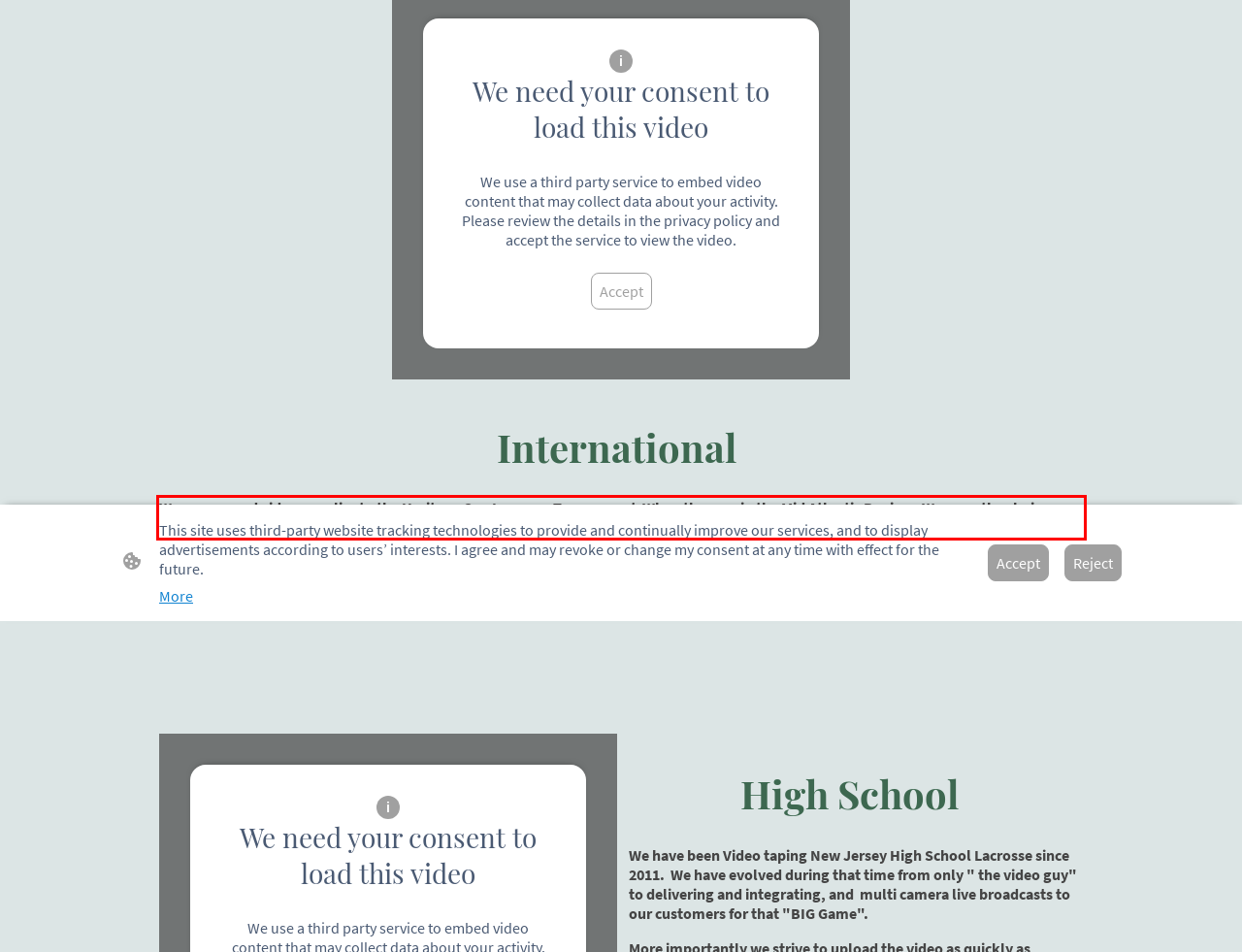You are presented with a screenshot containing a red rectangle. Extract the text found inside this red bounding box.

We are a proud video supplier to the Heritage Cup Lacrosse Tournament When they are in the Mid Atlantic Region. We were the choice video/ Live Streaming provider of the First Heritage Cup Lacrosse event in 2013 and follow up events in 2014, 2016, 2019, 2023 and 2024.